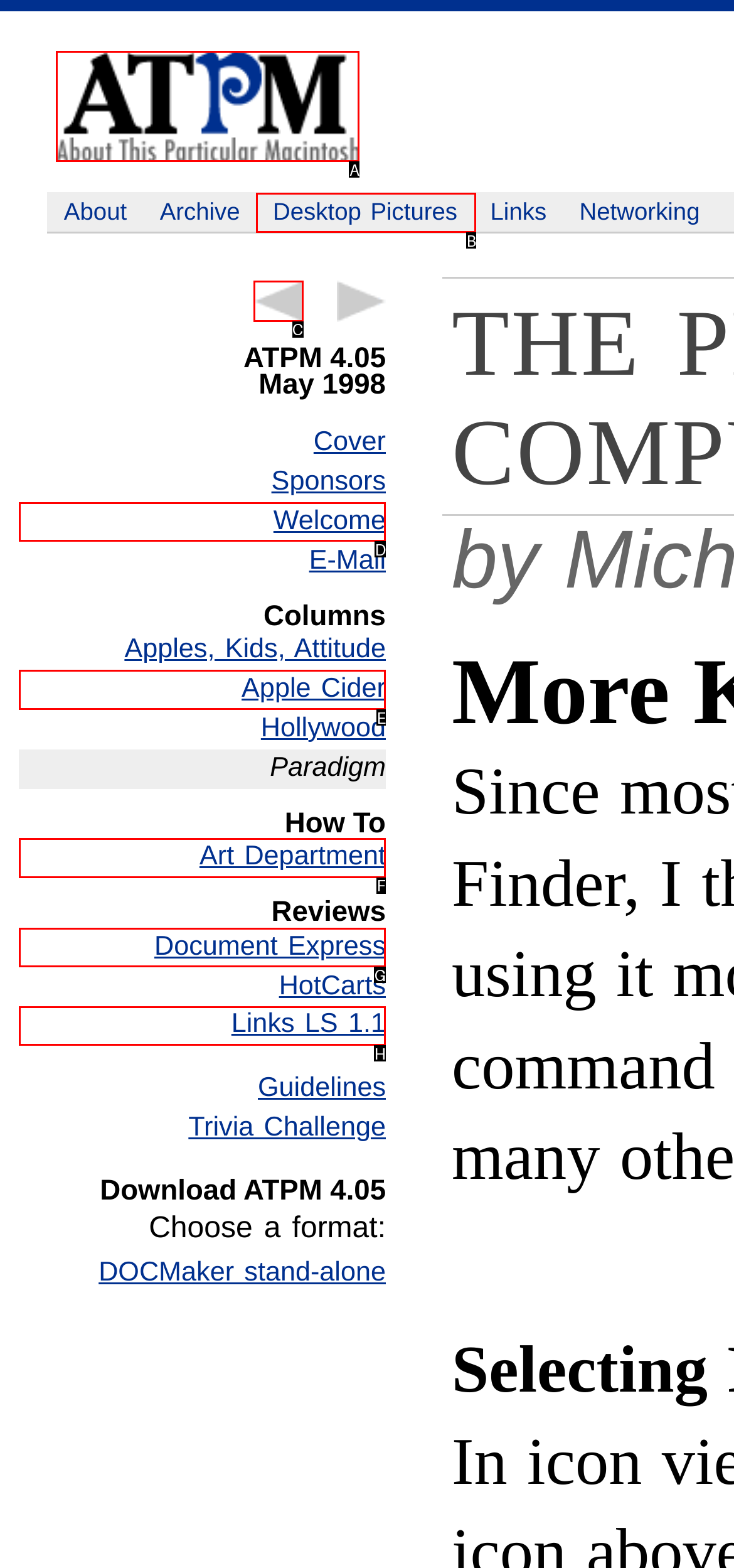Please indicate which HTML element should be clicked to fulfill the following task: read previous article. Provide the letter of the selected option.

C